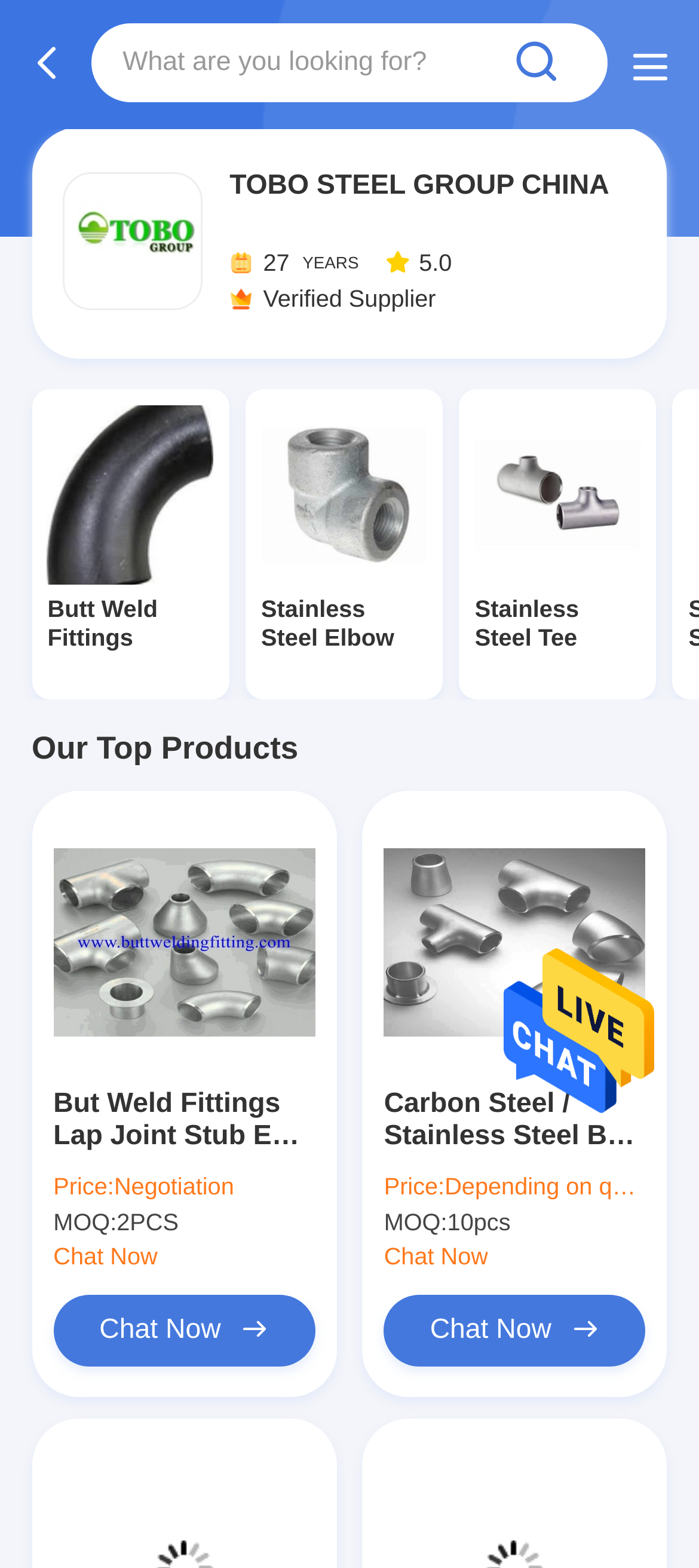Identify the bounding box coordinates of the area you need to click to perform the following instruction: "View details of Carbon Steel / Stainless Steel Butt Weld Fittings Steel Pipe Tee".

[0.549, 0.518, 0.924, 0.685]